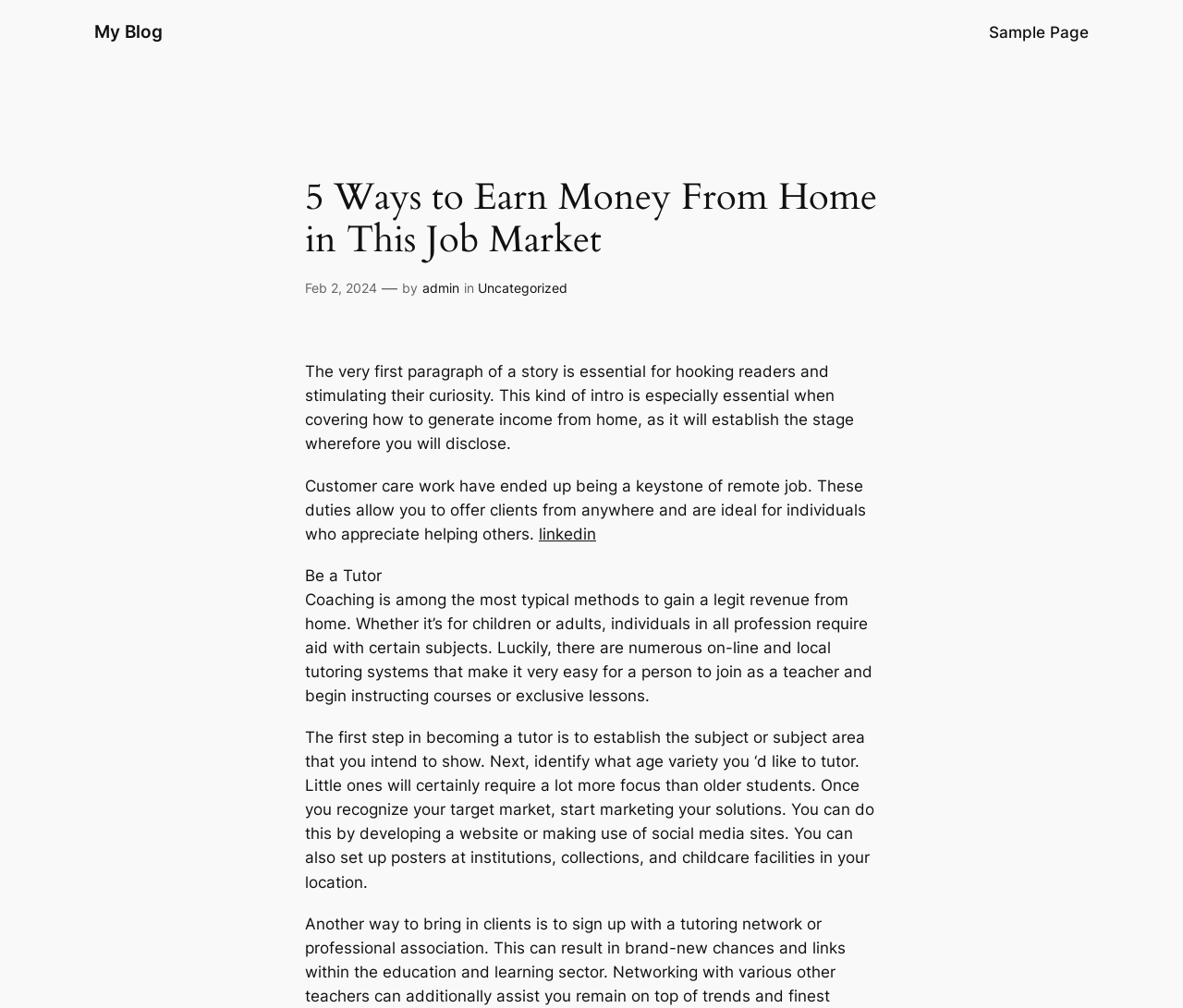Determine the bounding box coordinates of the UI element that matches the following description: "Feb 2, 2024". The coordinates should be four float numbers between 0 and 1 in the format [left, top, right, bottom].

[0.258, 0.278, 0.319, 0.293]